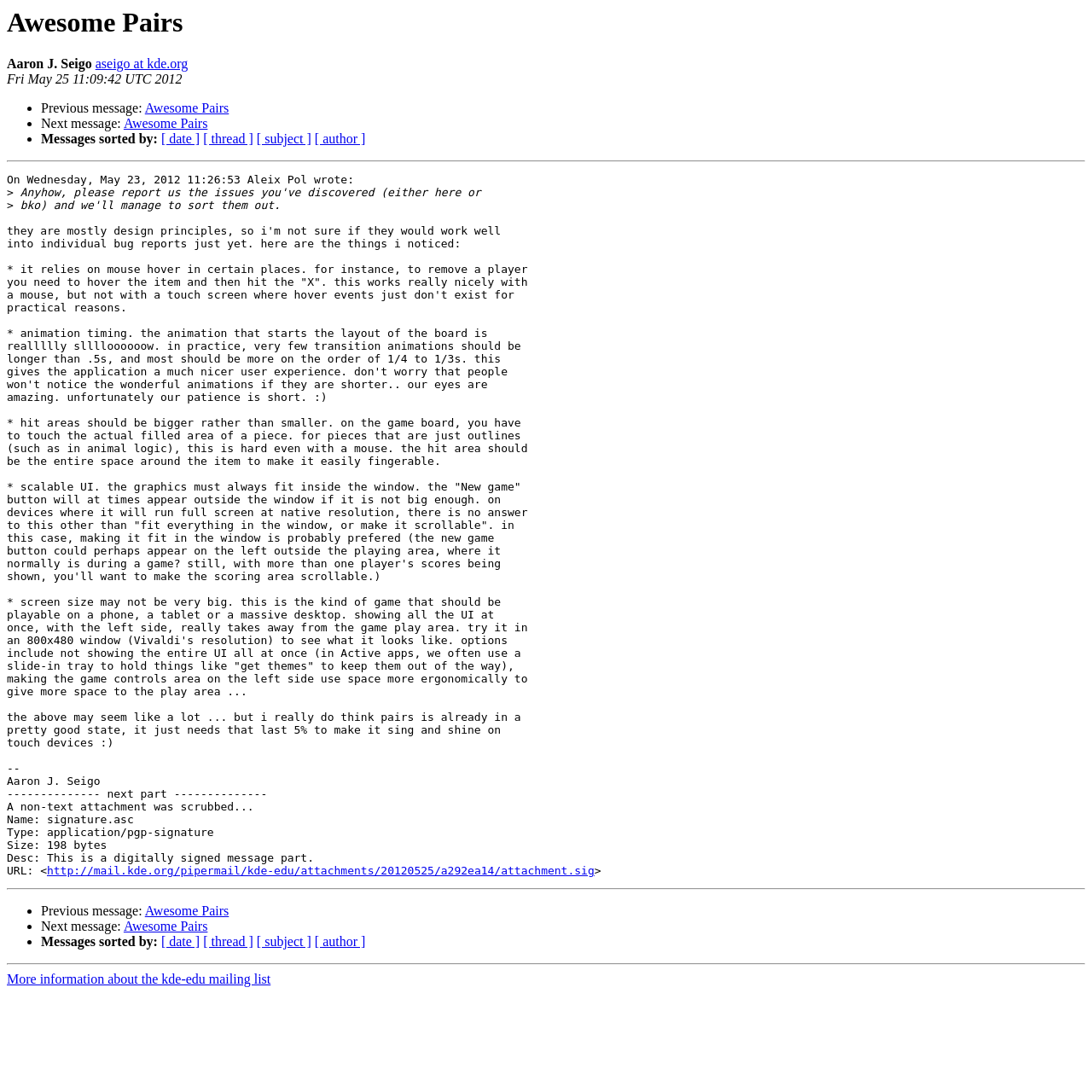What is the topic of the email?
Based on the image, answer the question in a detailed manner.

The topic of the email is about game design principles, specifically discussing the issues with the current design of the game 'Awesome Pairs' and suggesting improvements for touch devices.